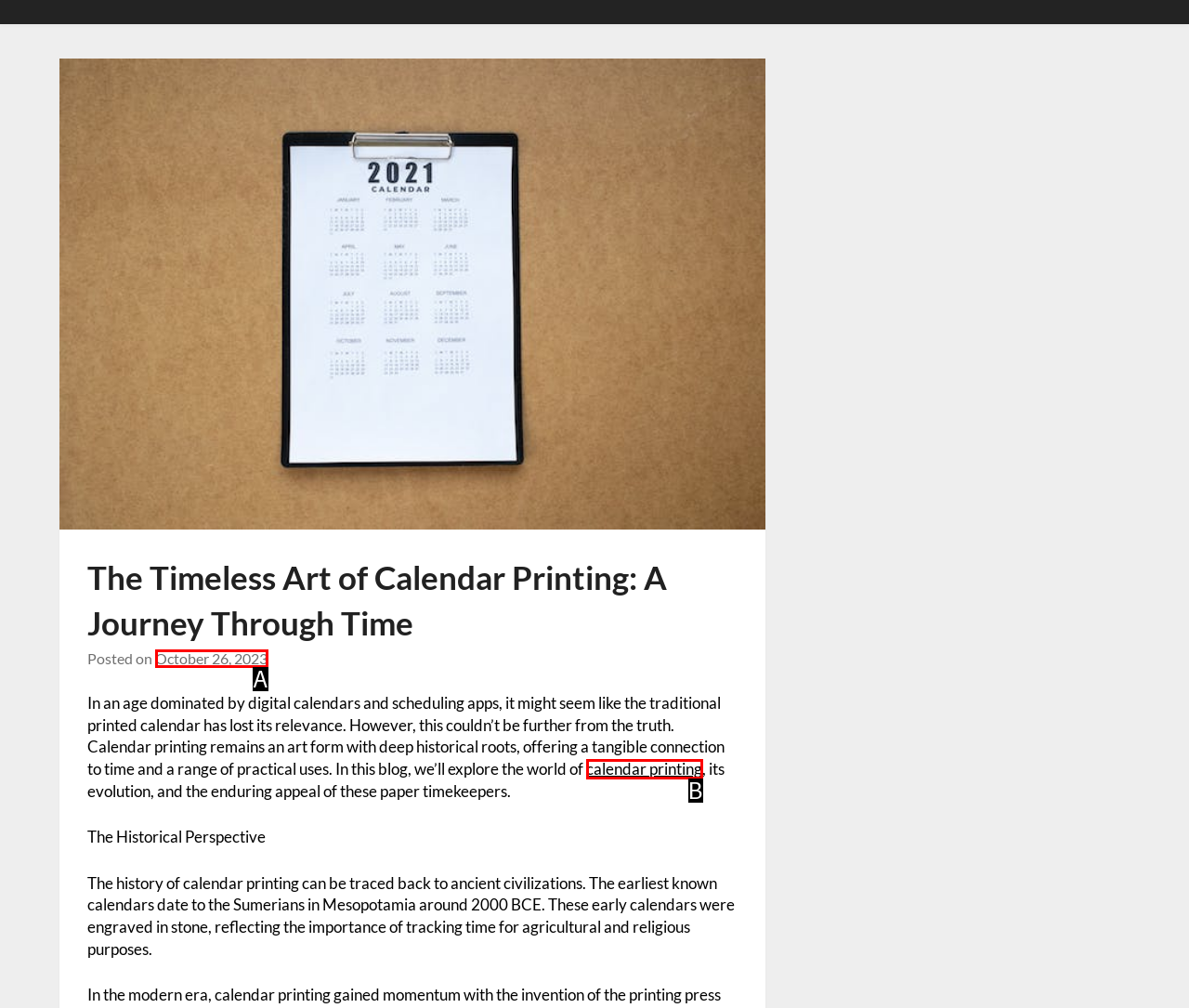Match the element description: October 26, 2023October 26, 2023 to the correct HTML element. Answer with the letter of the selected option.

A